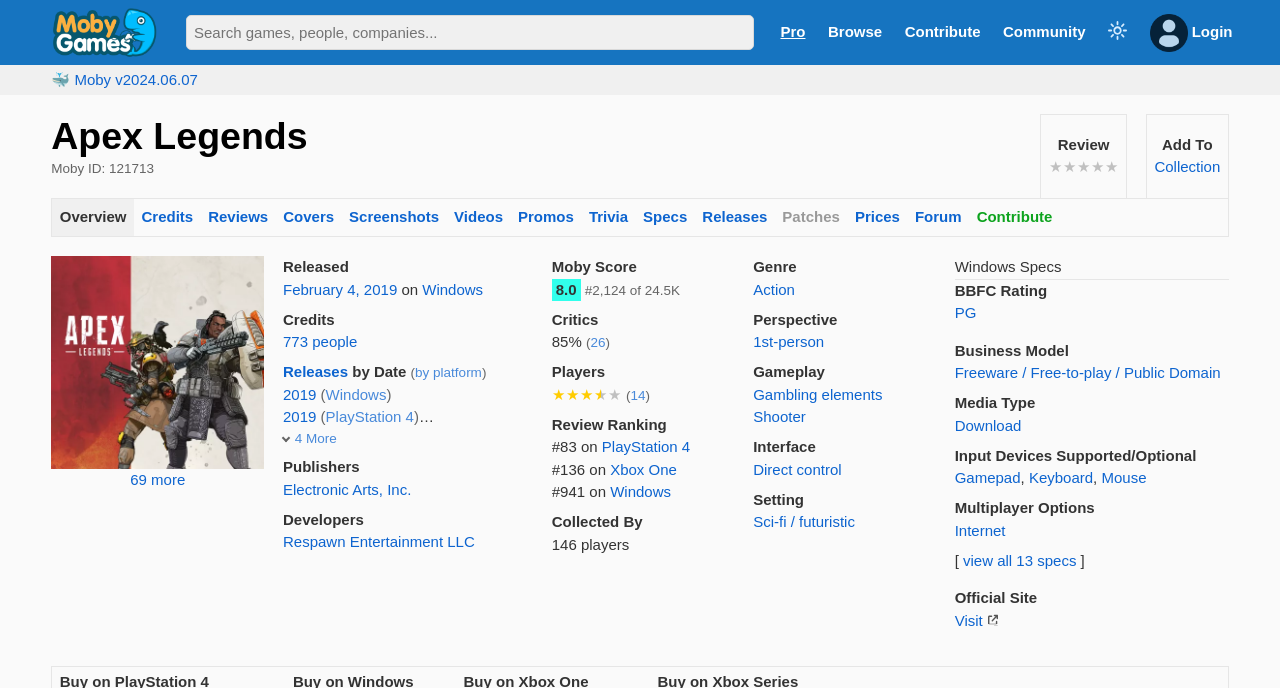What is the release date of the game on Windows?
Please answer the question with as much detail and depth as you can.

The release date of the game on Windows can be found in the description list detail element, which states 'February 4, 2019'.